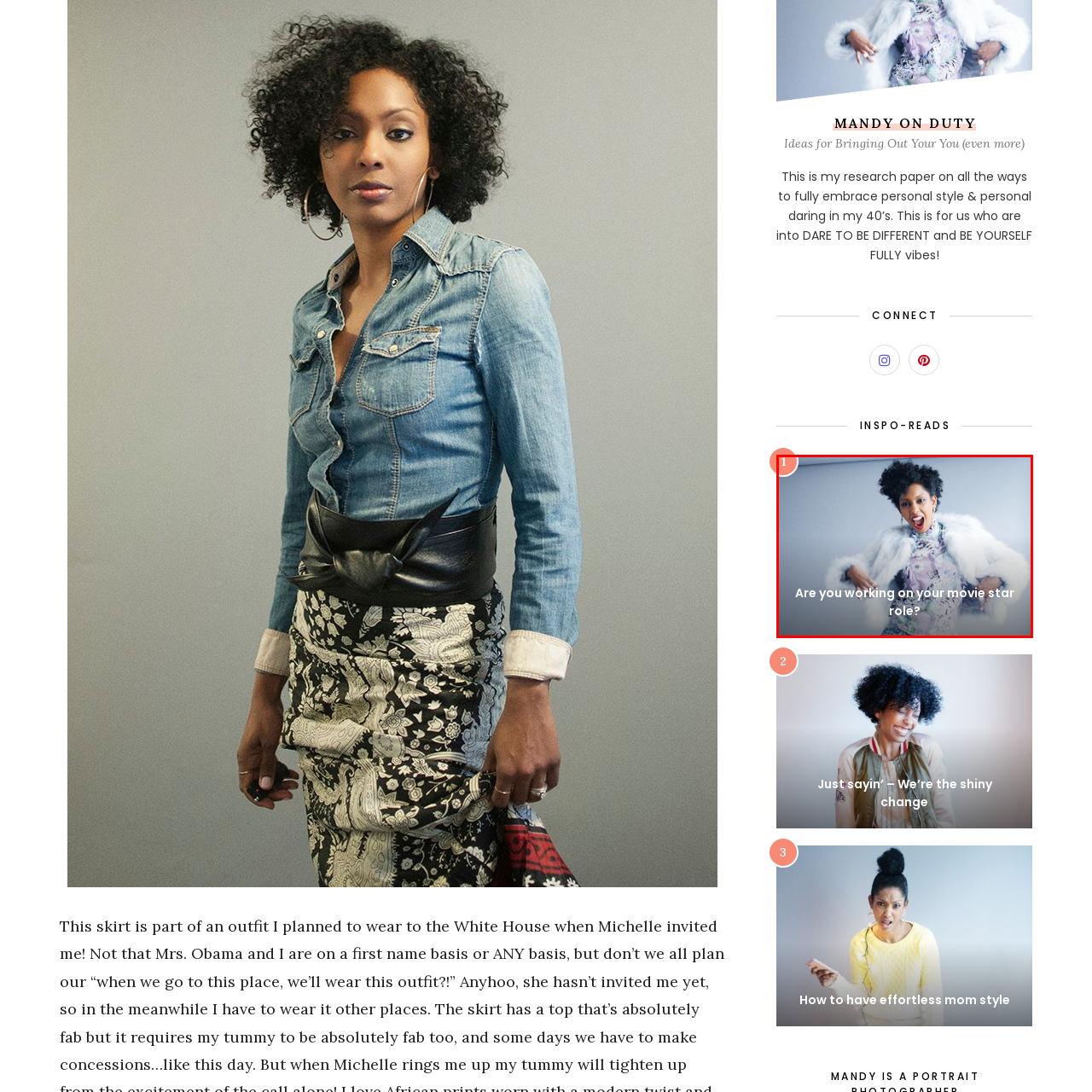Look at the section of the image marked by the red box and offer an in-depth answer to the next question considering the visual cues: What is the message conveyed by the image?

The overall aesthetic of the image conveys a message of empowerment, encouraging viewers to embrace their individuality and express themselves fully, which is reinforced by the woman's confident and charismatic pose.